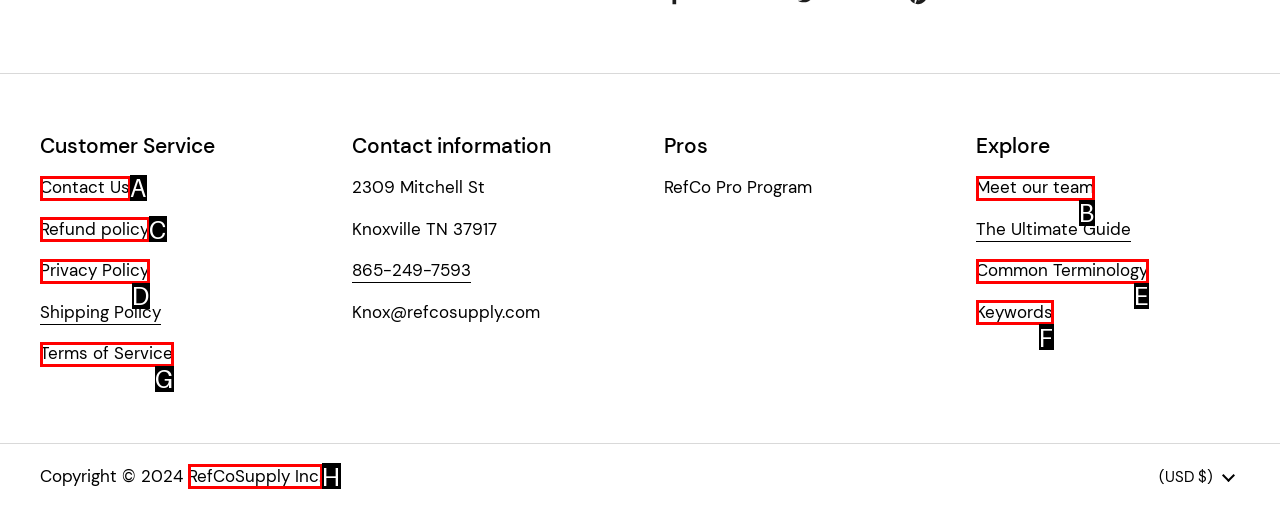Select the HTML element that best fits the description: Webisodes
Respond with the letter of the correct option from the choices given.

None